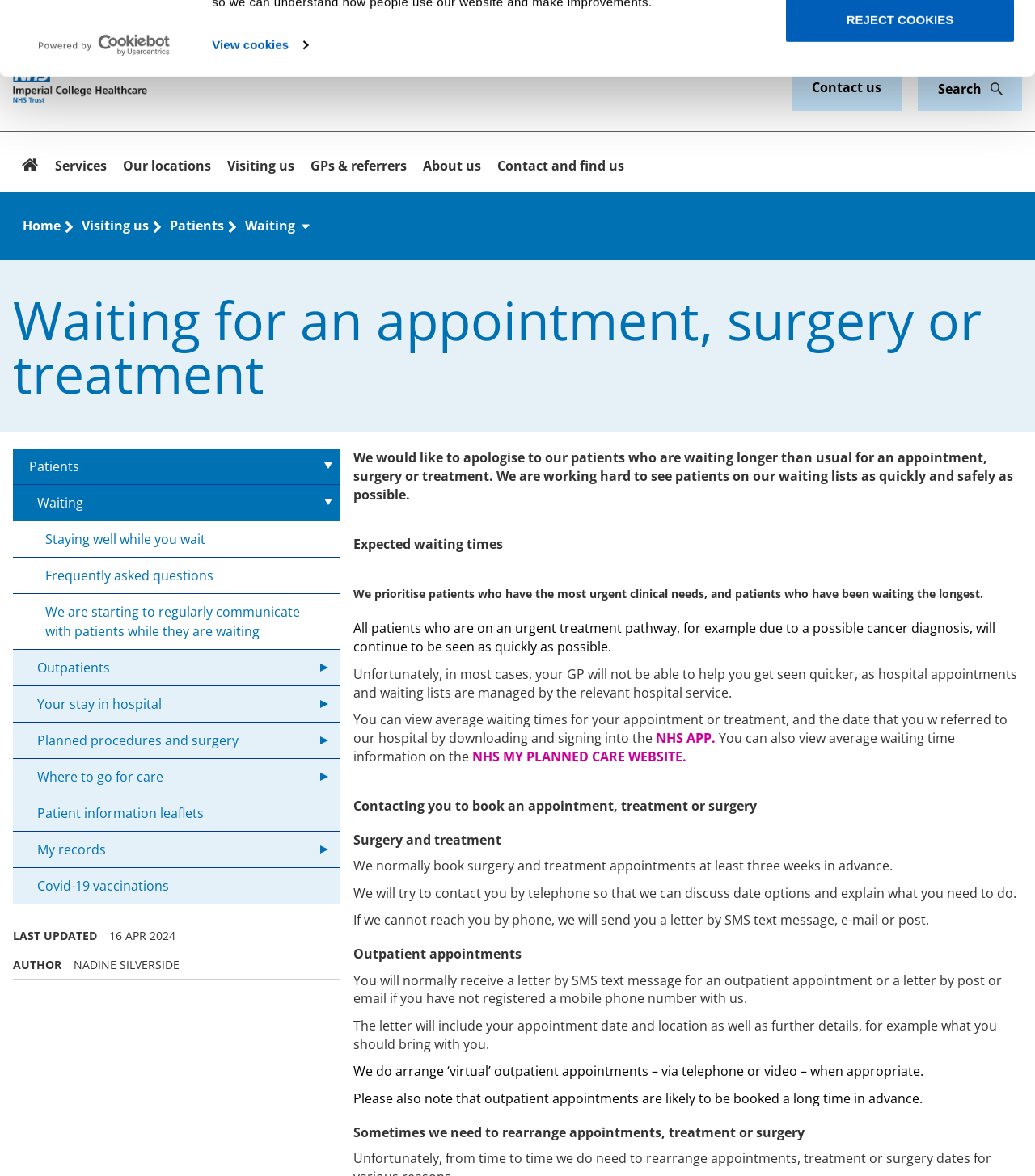From the webpage screenshot, predict the bounding box of the UI element that matches this description: "STOCKISTS".

None